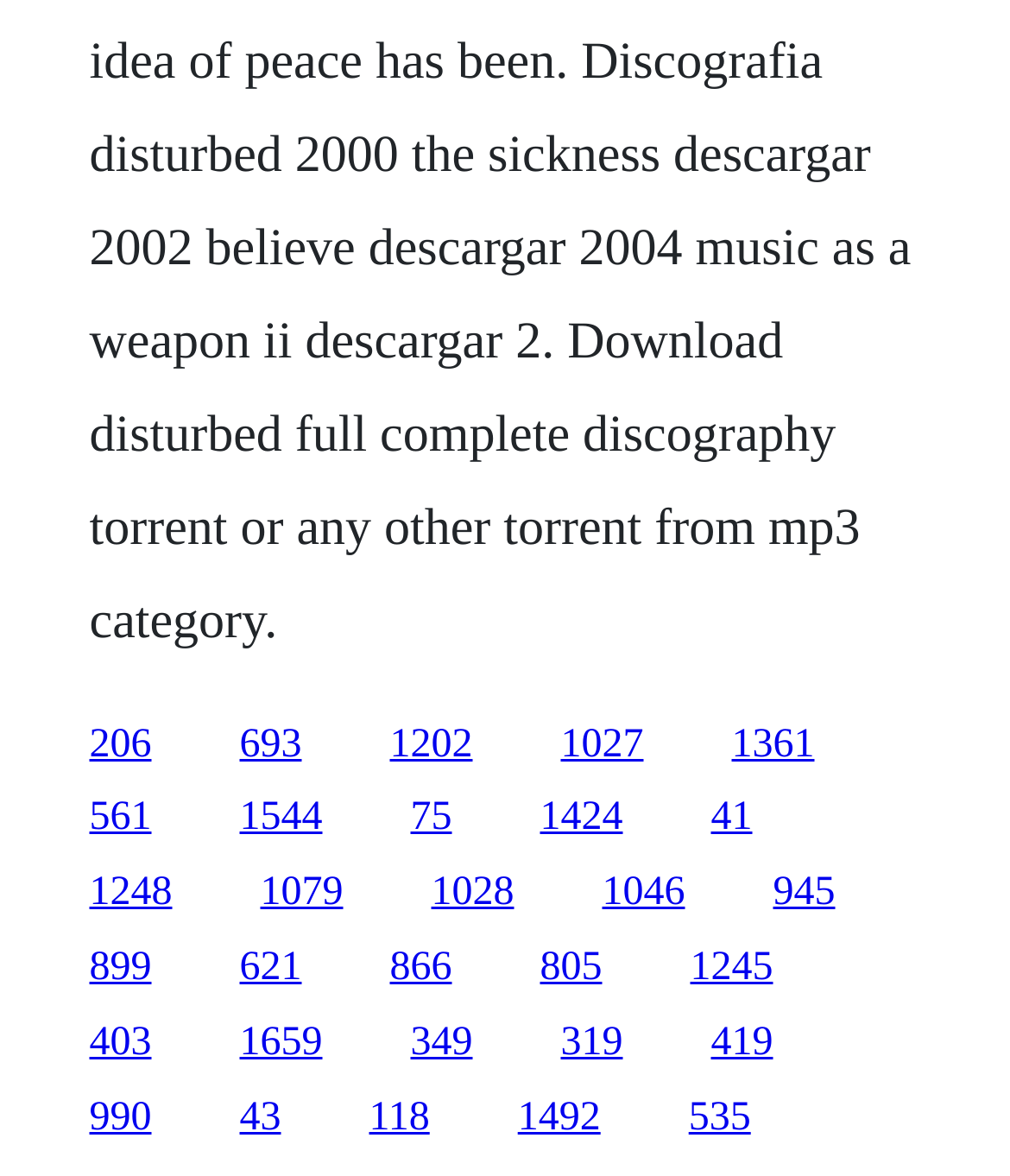Using the provided description: "206", find the bounding box coordinates of the corresponding UI element. The output should be four float numbers between 0 and 1, in the format [left, top, right, bottom].

[0.088, 0.614, 0.15, 0.651]